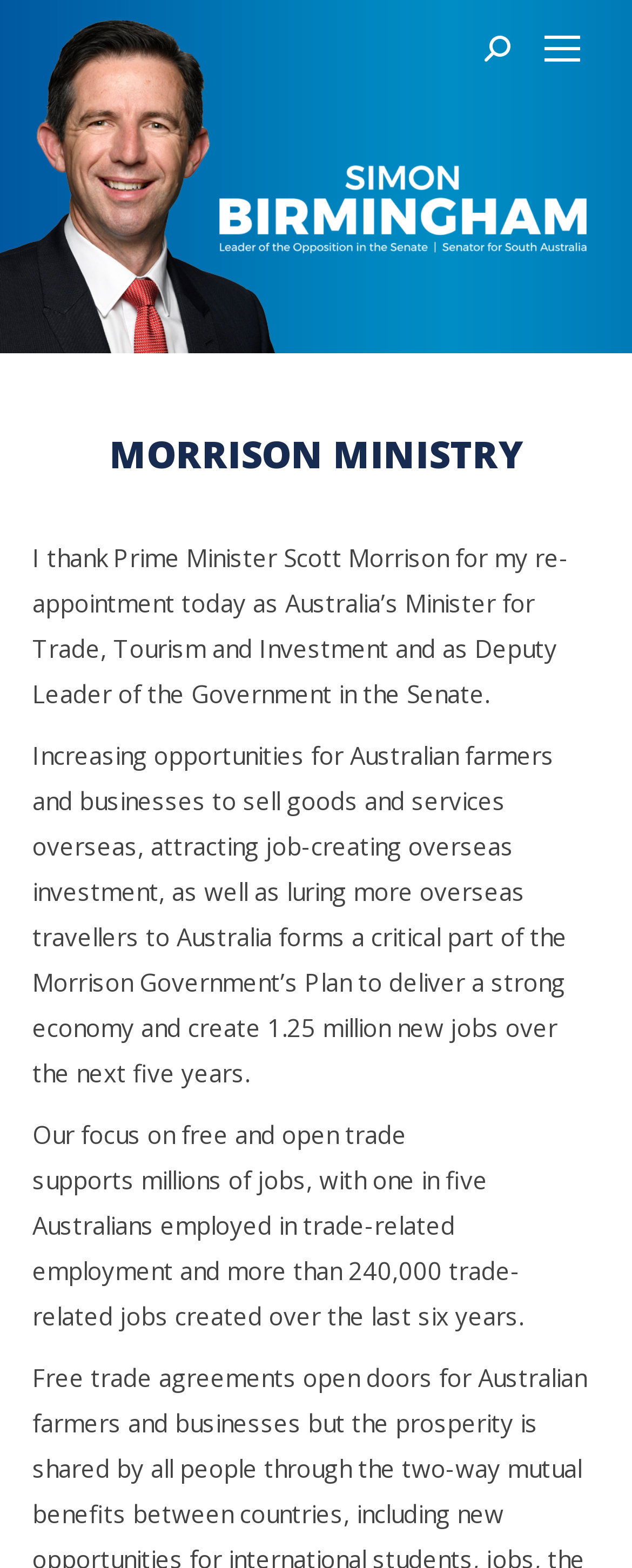Identify the bounding box coordinates for the UI element described as: "parent_node: Search:".

[0.767, 0.023, 0.808, 0.039]